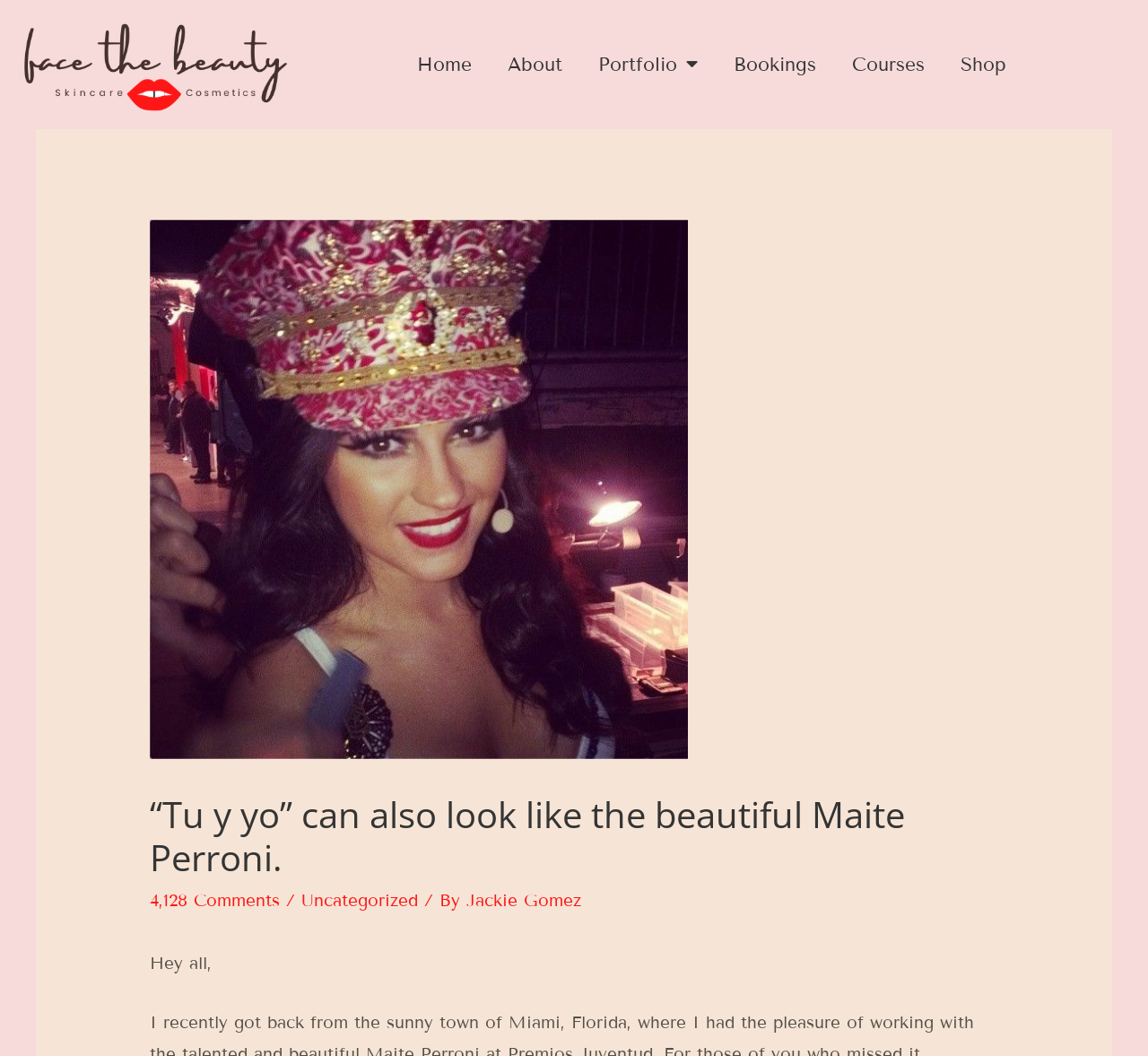Locate the primary heading on the webpage and return its text.

“Tu y yo” can also look like the beautiful Maite Perroni.